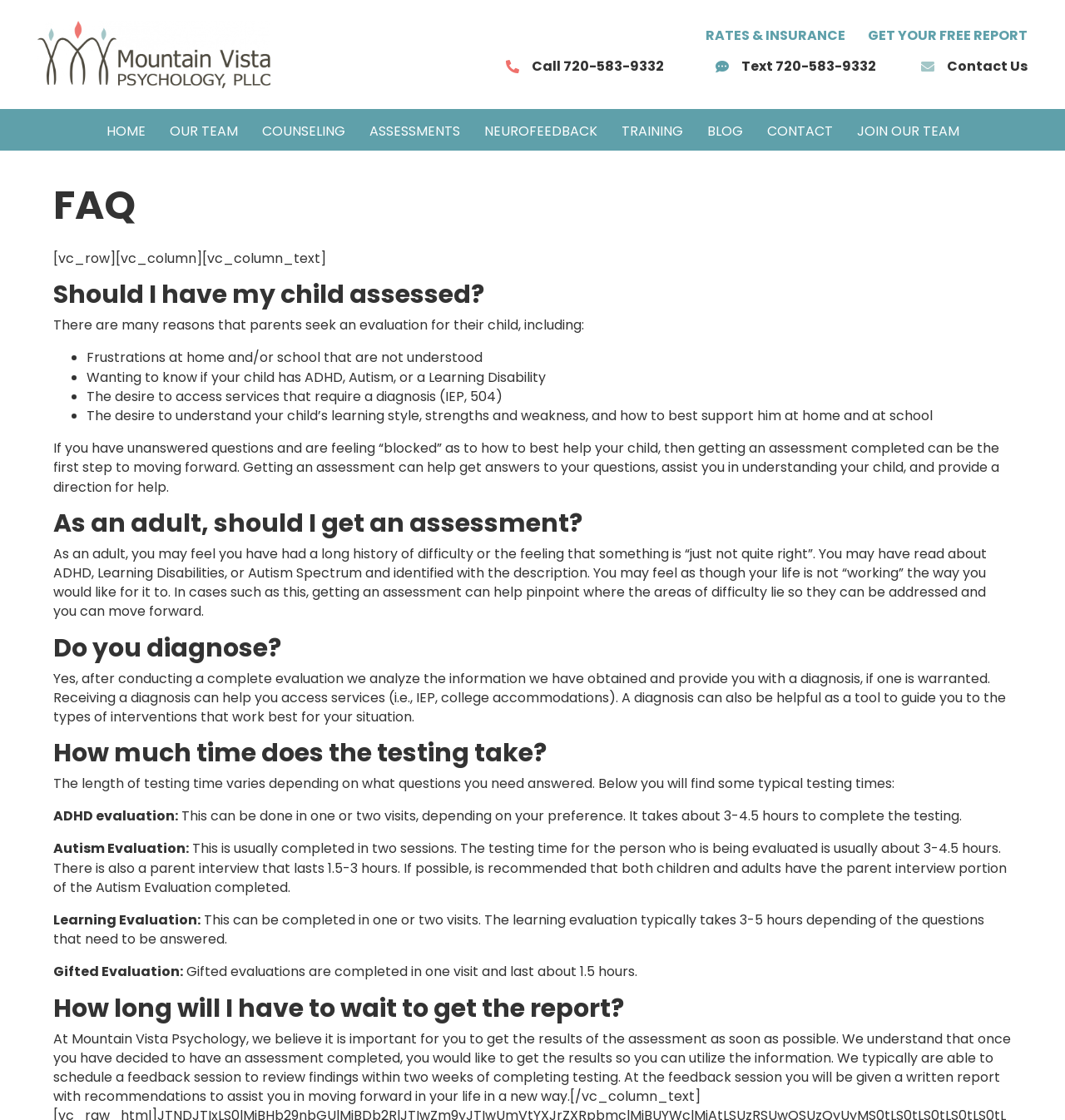Highlight the bounding box coordinates of the region I should click on to meet the following instruction: "Click the 'ASSESSMENTS' link".

[0.336, 0.108, 0.443, 0.127]